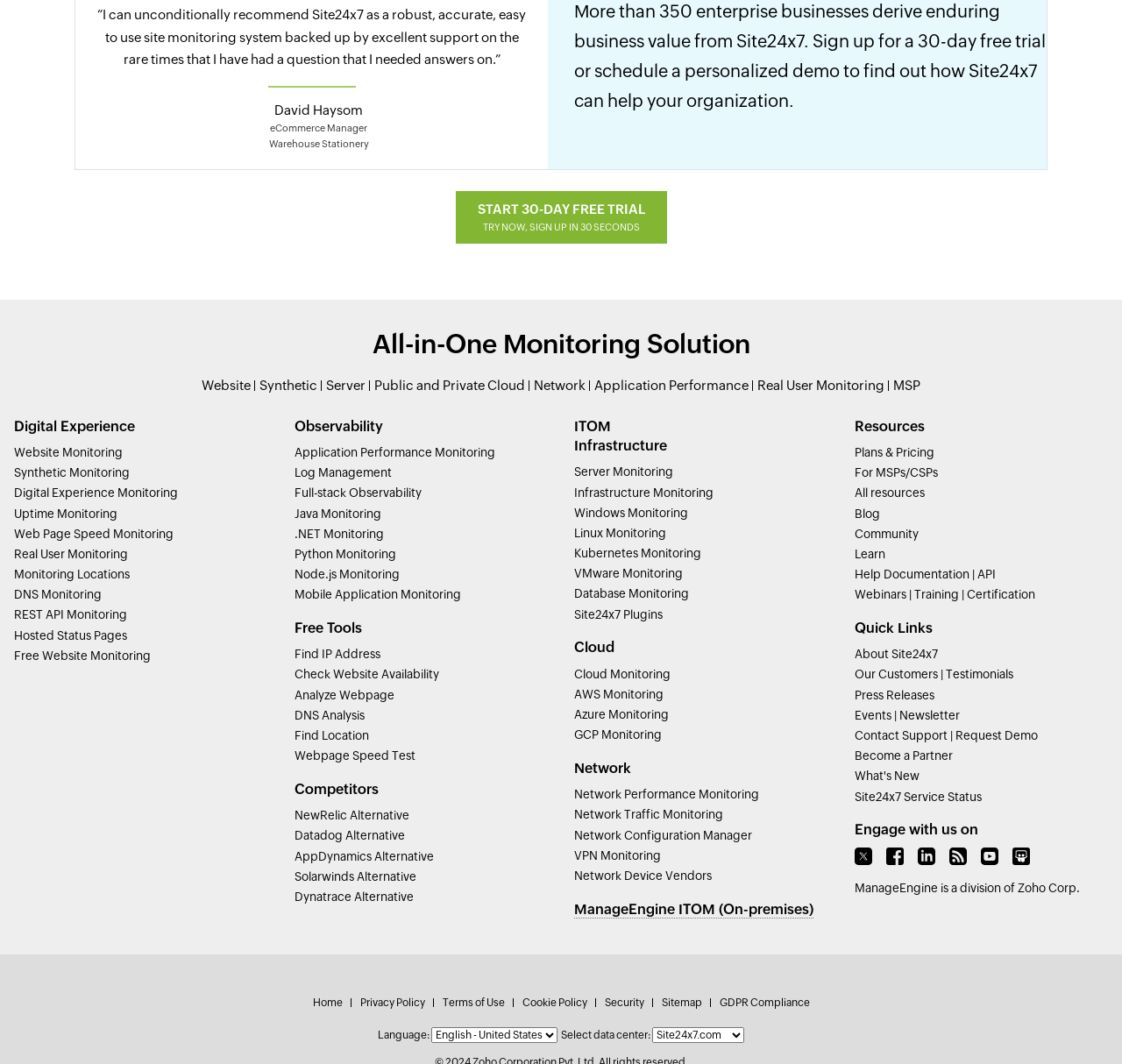What is the name of the company that uses Site24x7?
Please provide a single word or phrase based on the screenshot.

Warehouse Stationery